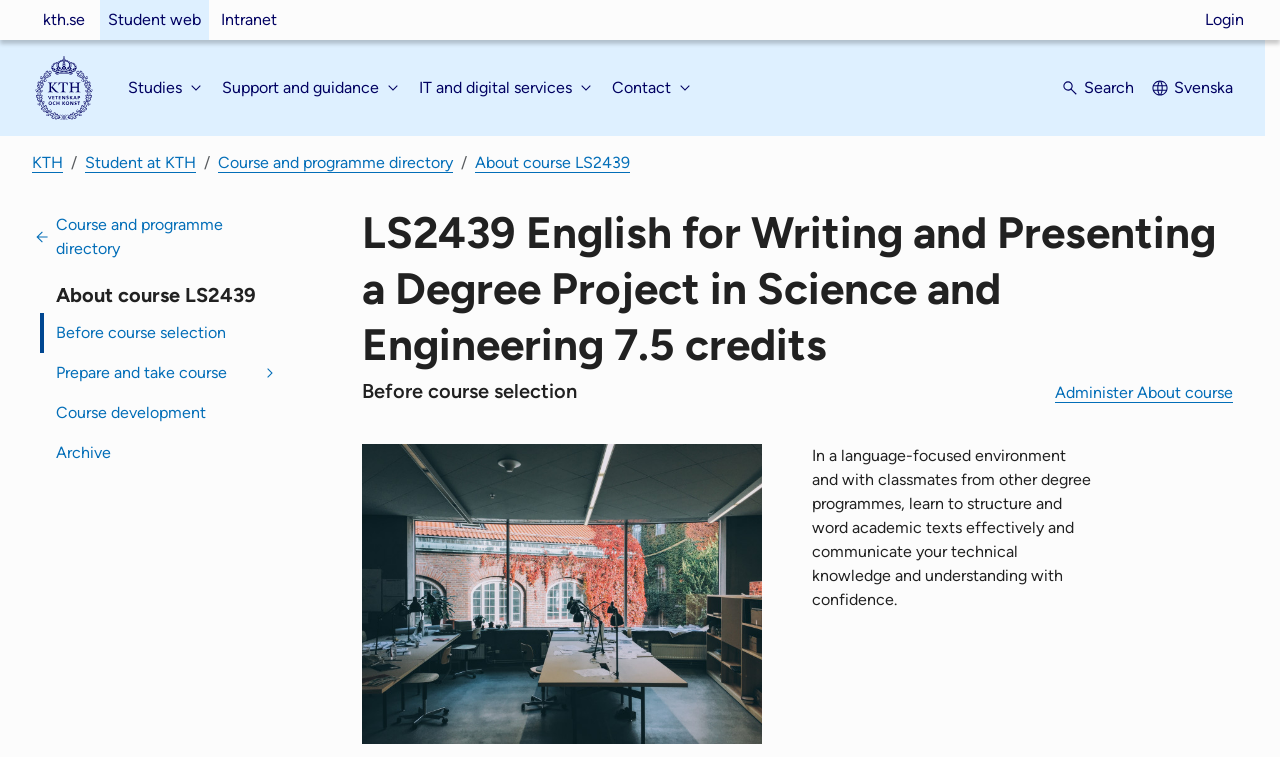Find the bounding box coordinates of the UI element according to this description: "Contact".

[0.478, 0.09, 0.543, 0.143]